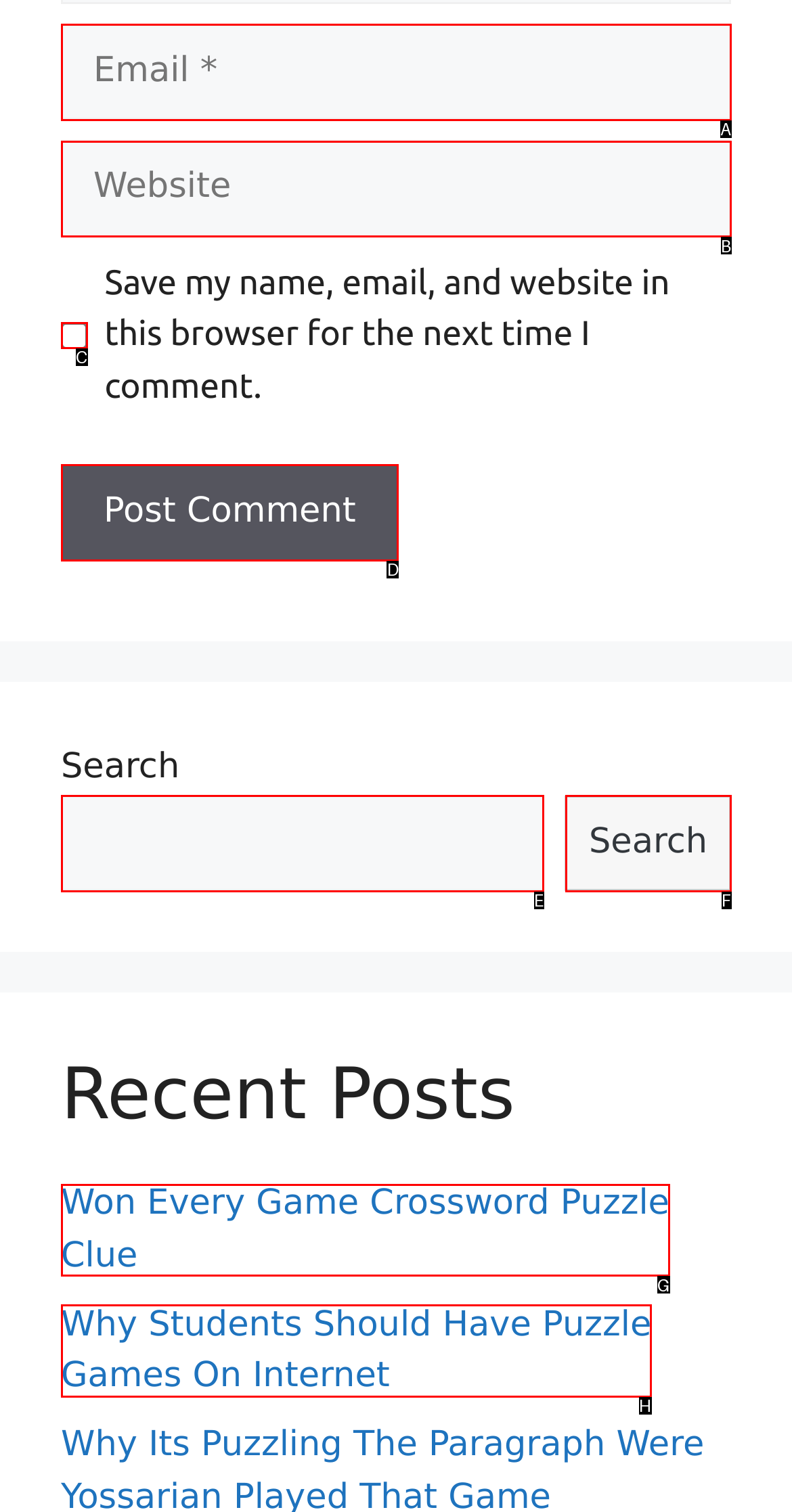Which UI element matches this description: parent_node: Search name="s"?
Reply with the letter of the correct option directly.

E